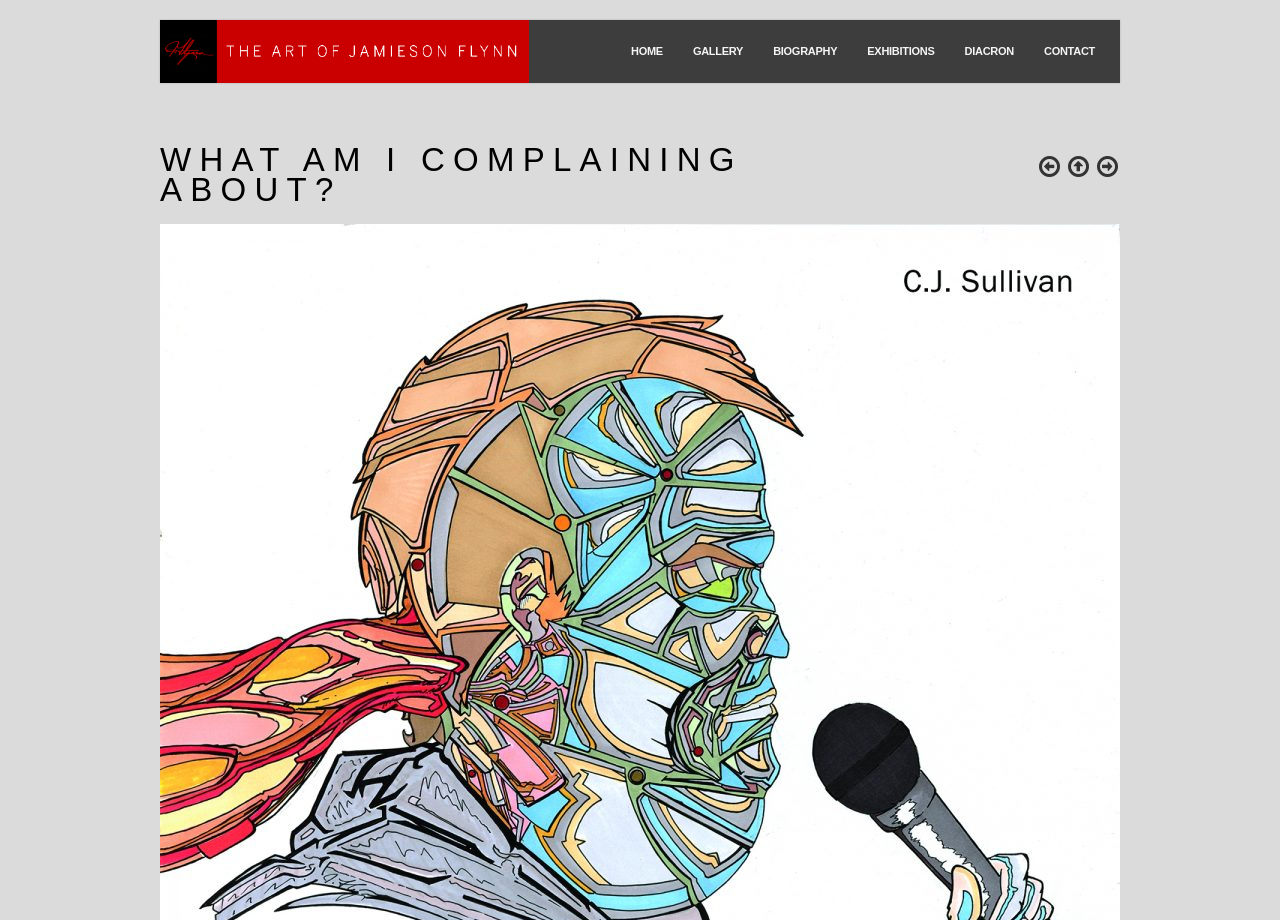Please extract the primary headline from the webpage.

WHAT AM I COMPLAINING ABOUT?